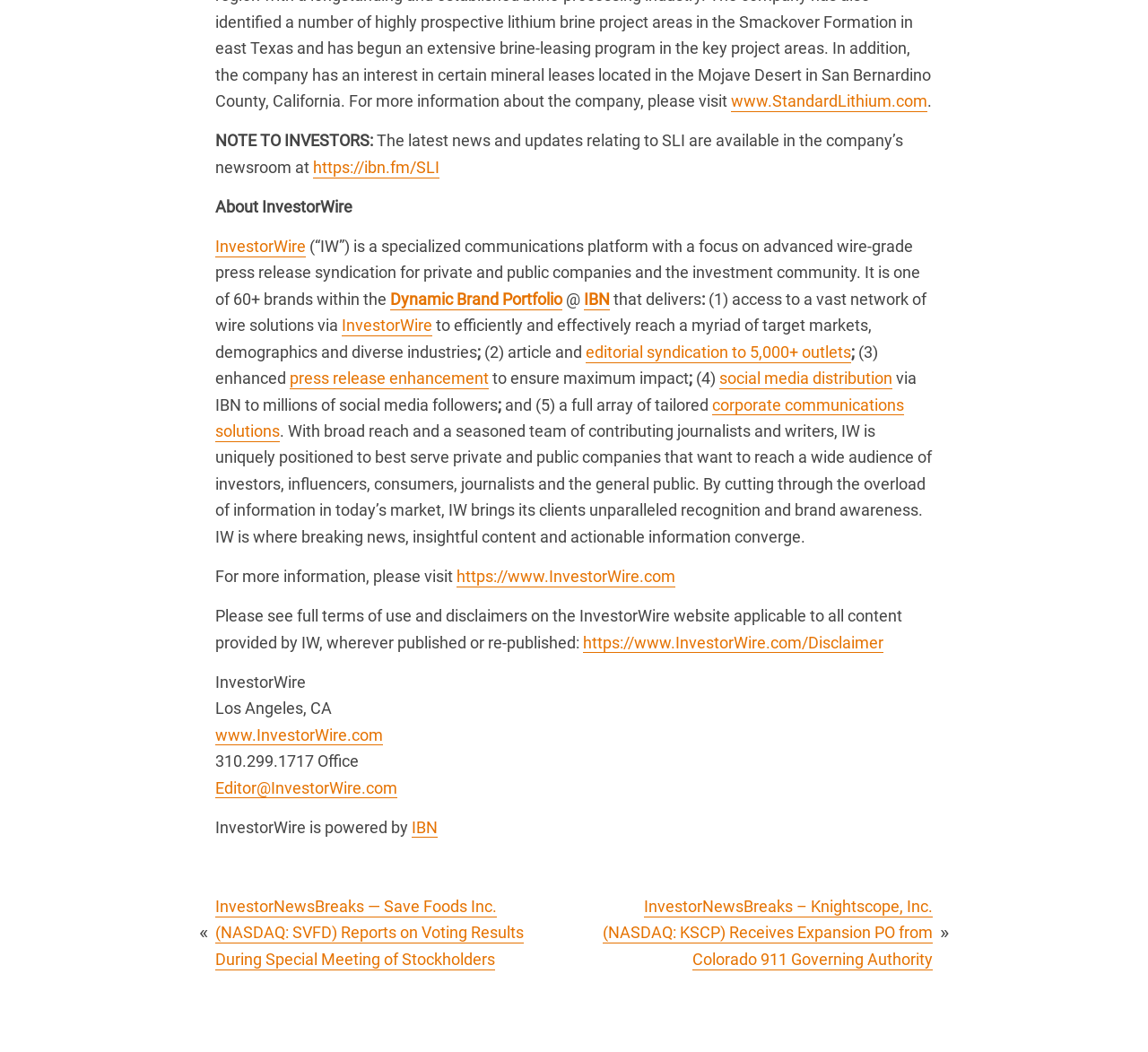Provide the bounding box coordinates of the HTML element this sentence describes: "corporate communications solutions".

[0.188, 0.375, 0.788, 0.419]